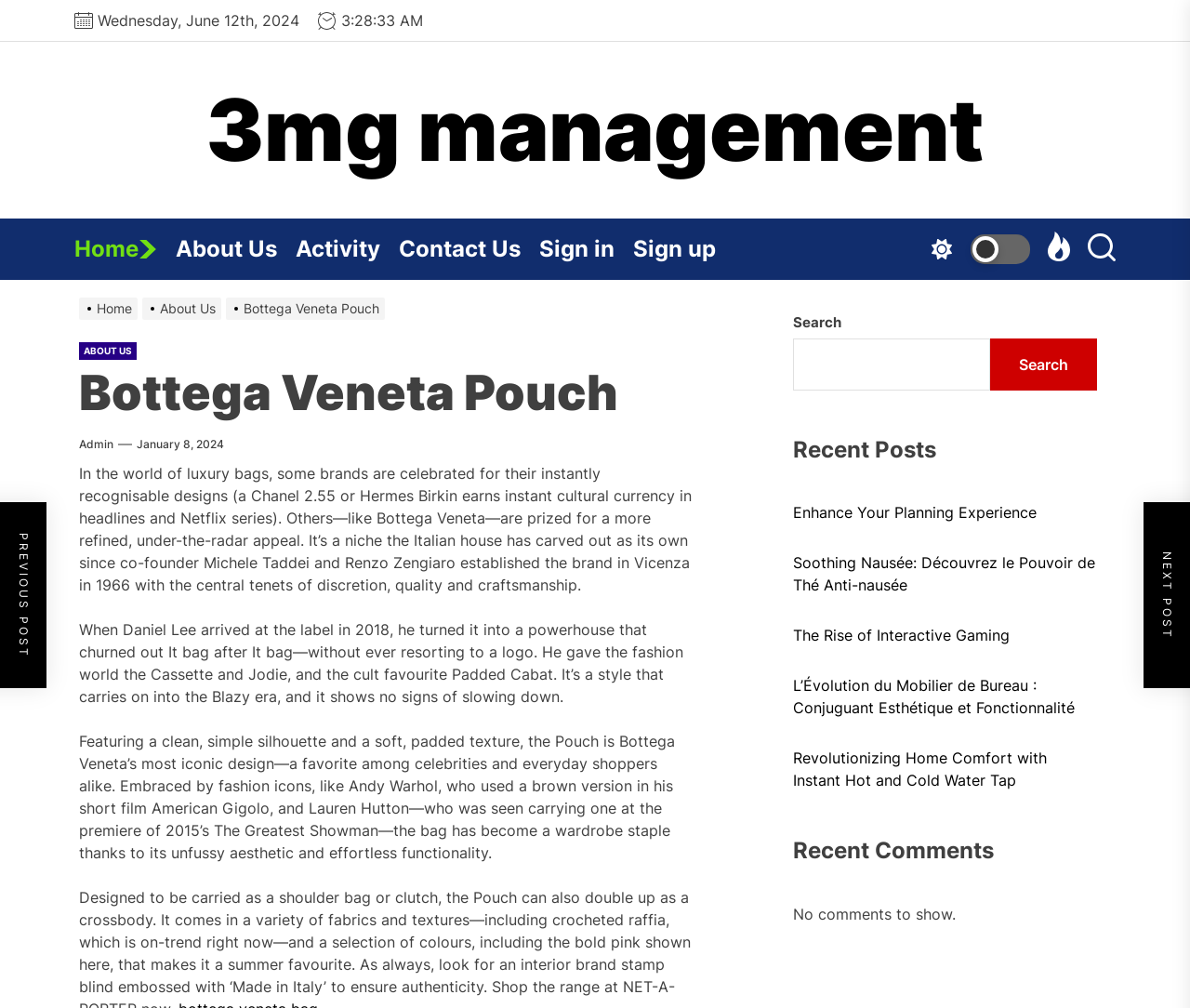Determine the bounding box coordinates for the region that must be clicked to execute the following instruction: "Visit The Horse Studio".

None